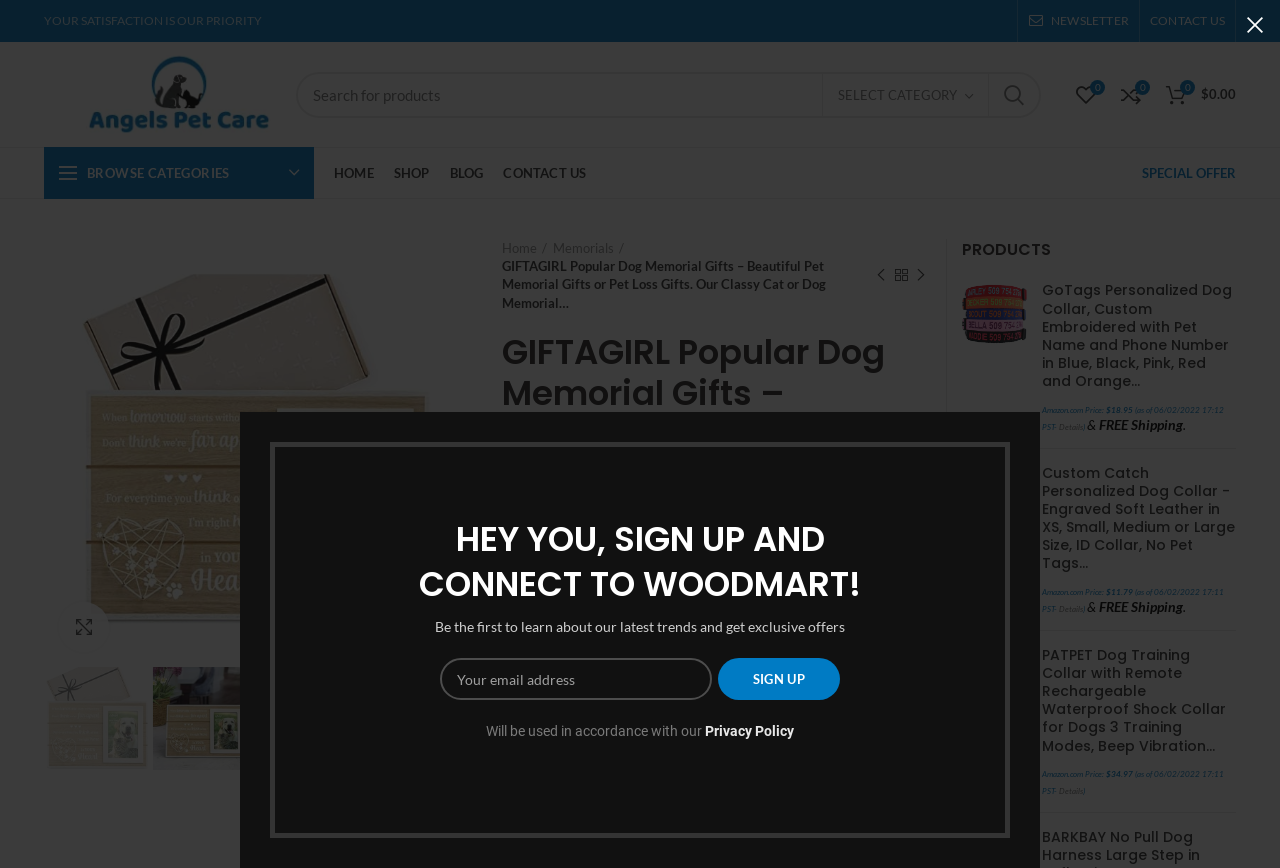Indicate the bounding box coordinates of the element that needs to be clicked to satisfy the following instruction: "Search for products". The coordinates should be four float numbers between 0 and 1, i.e., [left, top, right, bottom].

[0.231, 0.082, 0.813, 0.135]